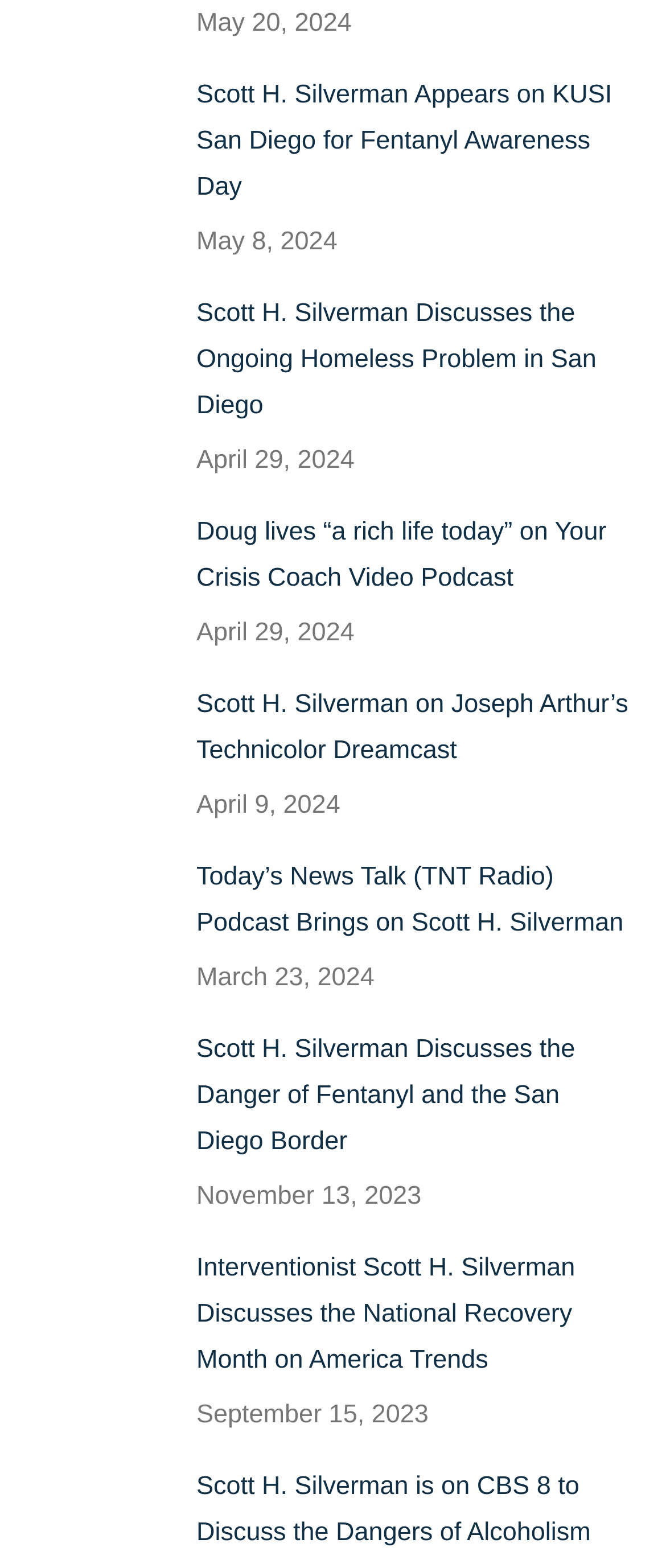Locate the bounding box coordinates of the element that needs to be clicked to carry out the instruction: "View the image of Doug lives “a rich life today” on Your Crisis Coach Video Podcast". The coordinates should be given as four float numbers ranging from 0 to 1, i.e., [left, top, right, bottom].

[0.051, 0.325, 0.256, 0.39]